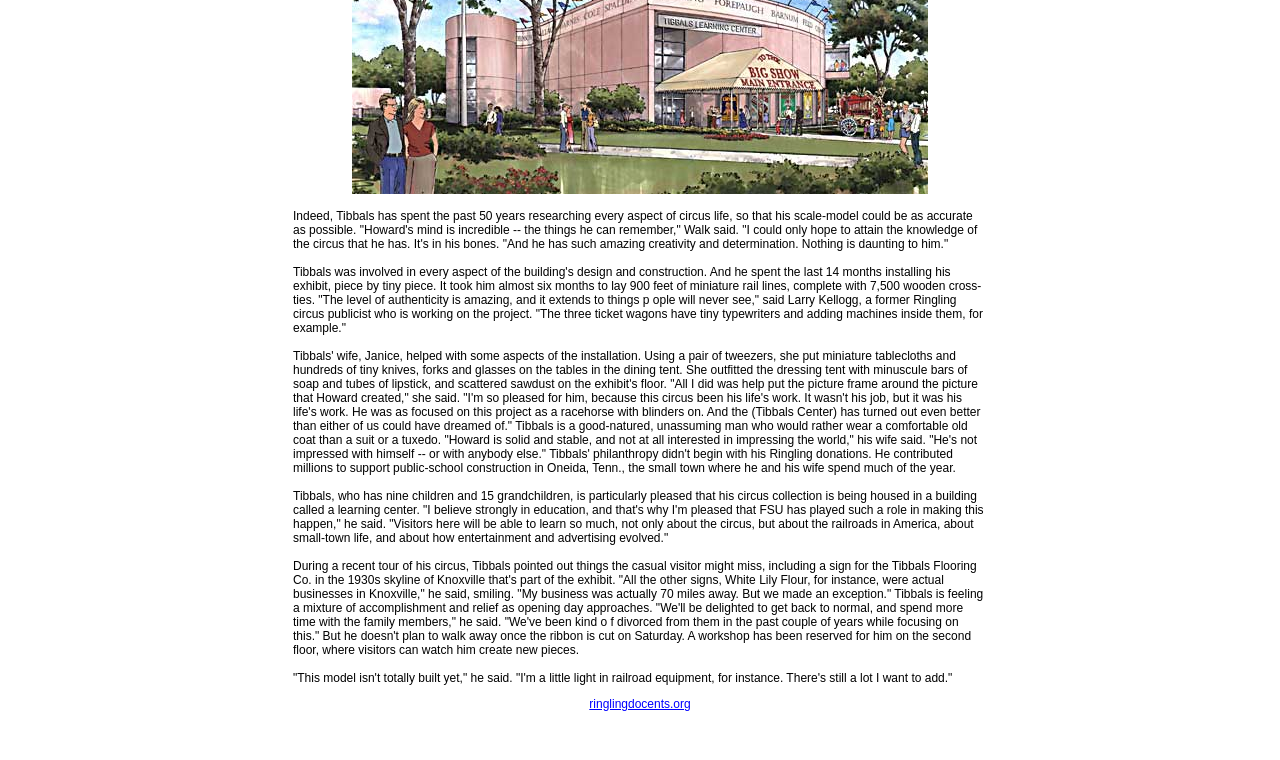With reference to the screenshot, provide a detailed response to the question below:
What is the purpose of the building where Howard Tibbals' circus collection is housed?

The text states that Howard Tibbals is pleased that his circus collection is being housed in a building called a learning center, where visitors can learn about the circus, railroads, small-town life, and entertainment and advertising evolution.